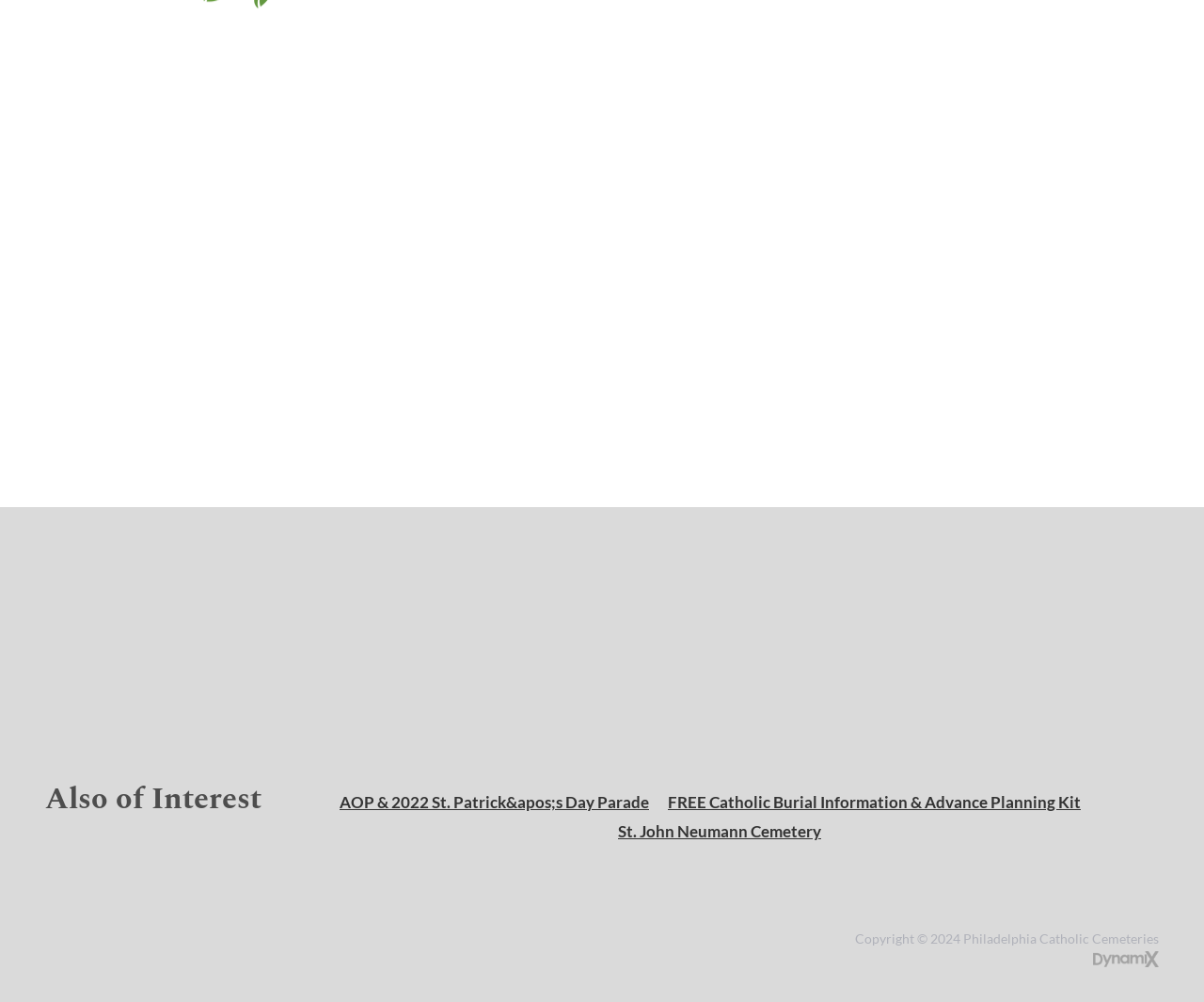What is the name of the cemetery mentioned in the webpage?
Refer to the screenshot and respond with a concise word or phrase.

St. John Neumann Cemetery